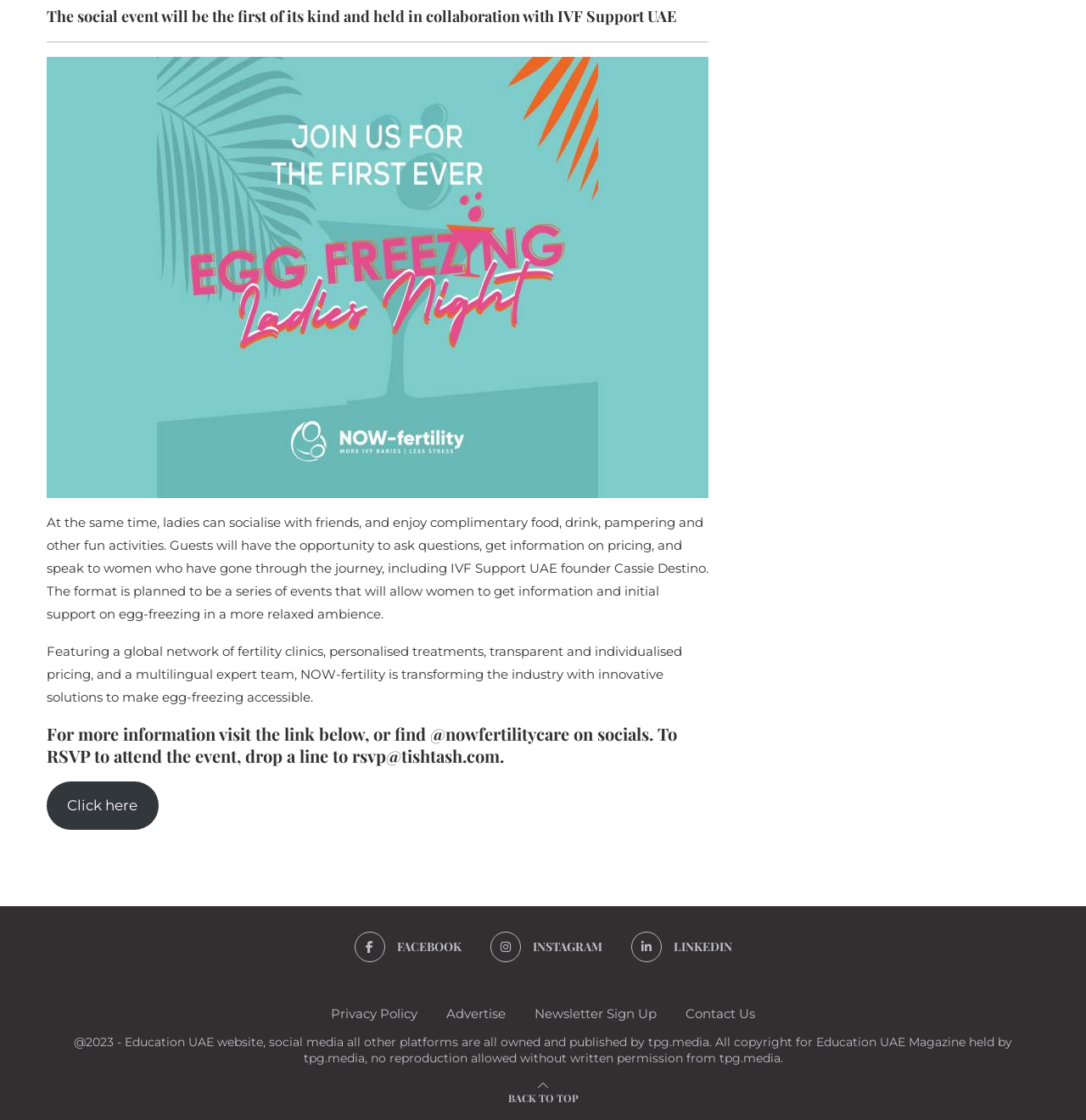Use a single word or phrase to answer the question:
What social media platforms are linked on the webpage?

Facebook, Instagram, Linkedin